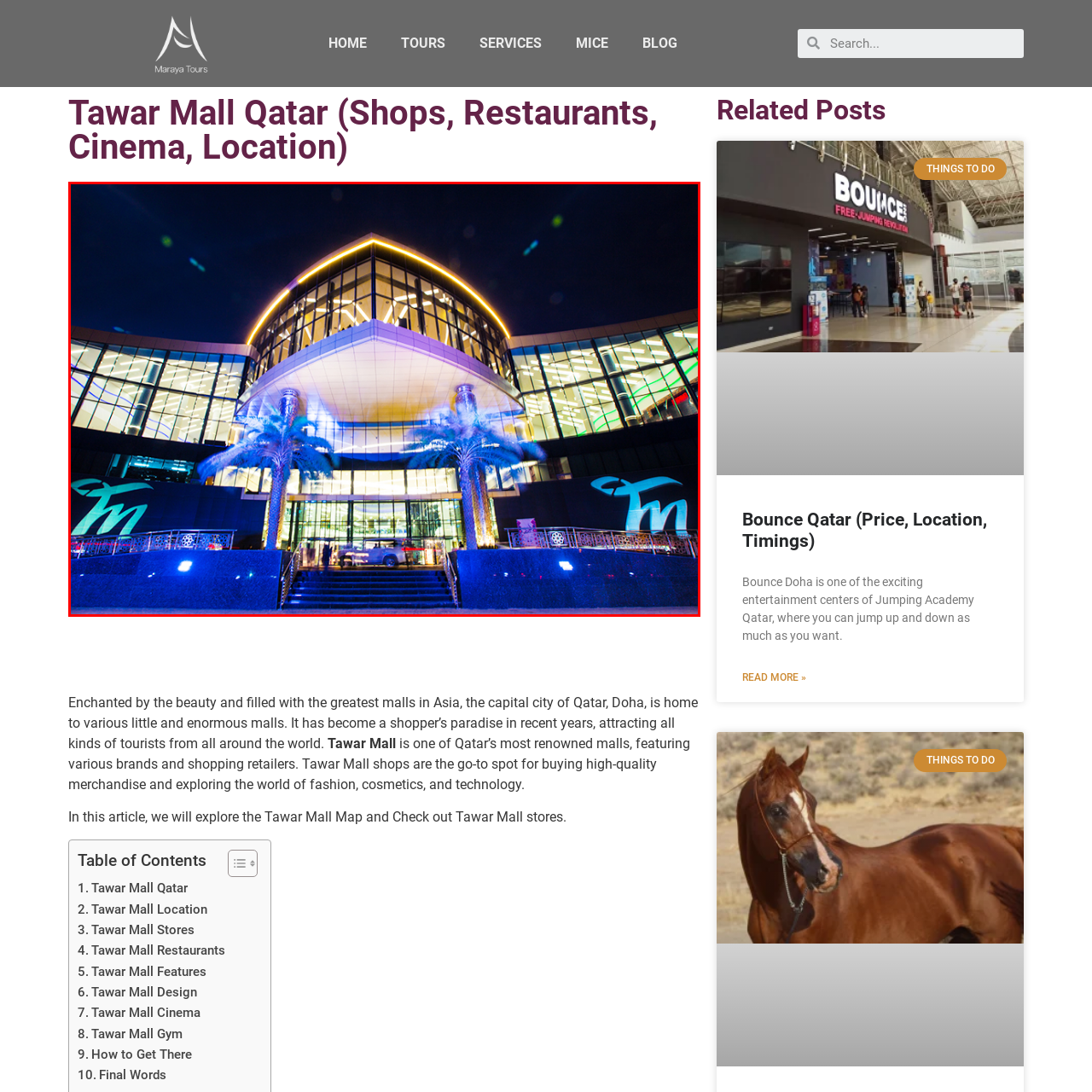What is flanking the grand entrance of the mall?
Please review the image inside the red bounding box and answer using a single word or phrase.

Palm trees